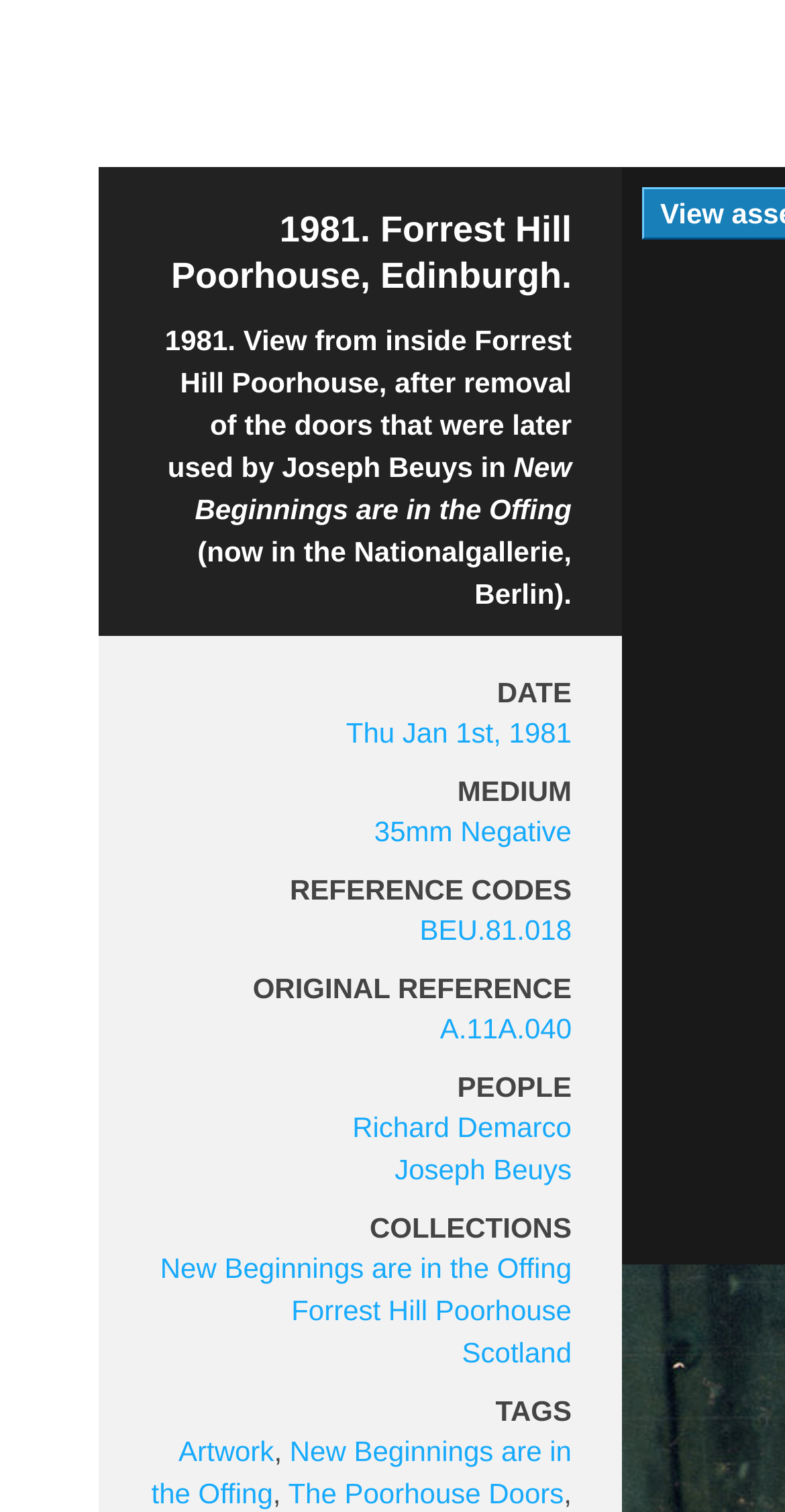What is the medium of the artwork?
Using the image provided, answer with just one word or phrase.

35mm Negative